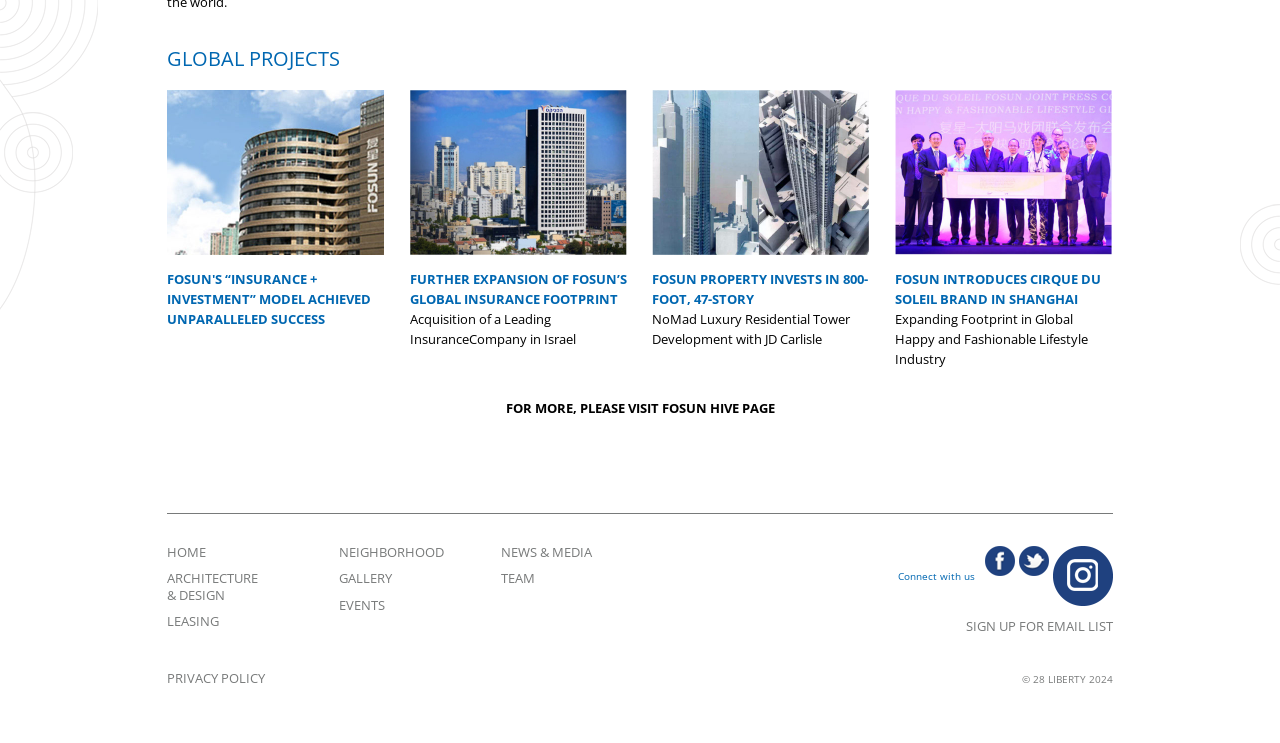Please identify the bounding box coordinates of the clickable element to fulfill the following instruction: "Click on FOSUN'S “INSURANCE + INVESTMENT” MODEL ACHIEVED UNPARALLELED SUCCESS". The coordinates should be four float numbers between 0 and 1, i.e., [left, top, right, bottom].

[0.13, 0.363, 0.29, 0.441]